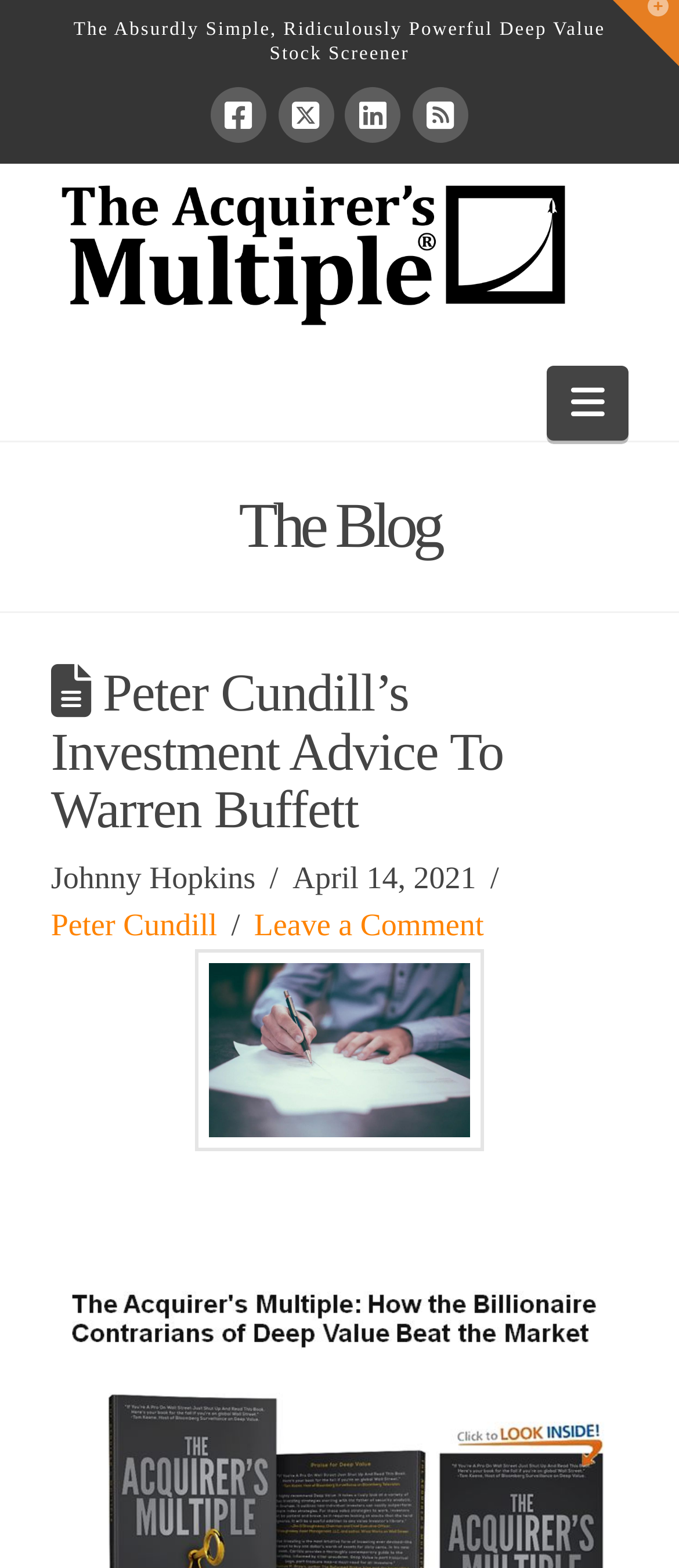Please find the bounding box coordinates of the section that needs to be clicked to achieve this instruction: "Click on Peter Cundill link".

[0.075, 0.579, 0.32, 0.601]